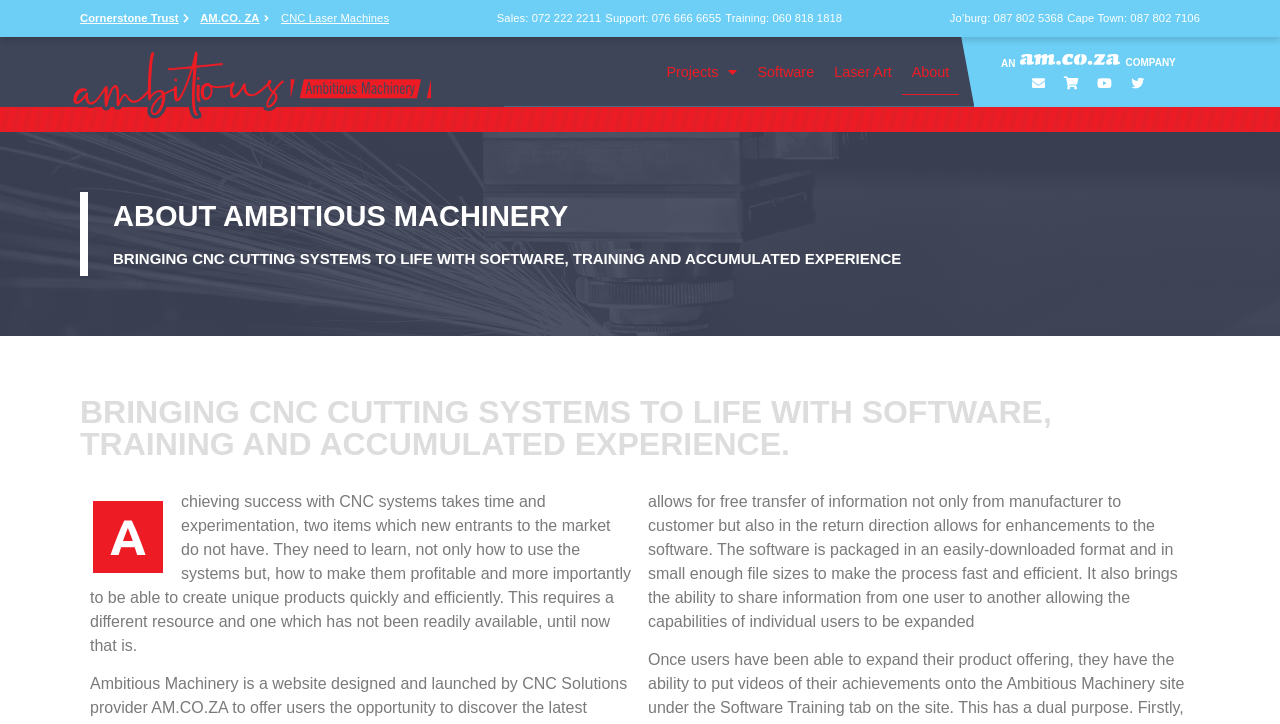Please respond to the question using a single word or phrase:
How can new entrants to the market achieve success with CNC systems?

With software, training, and experience